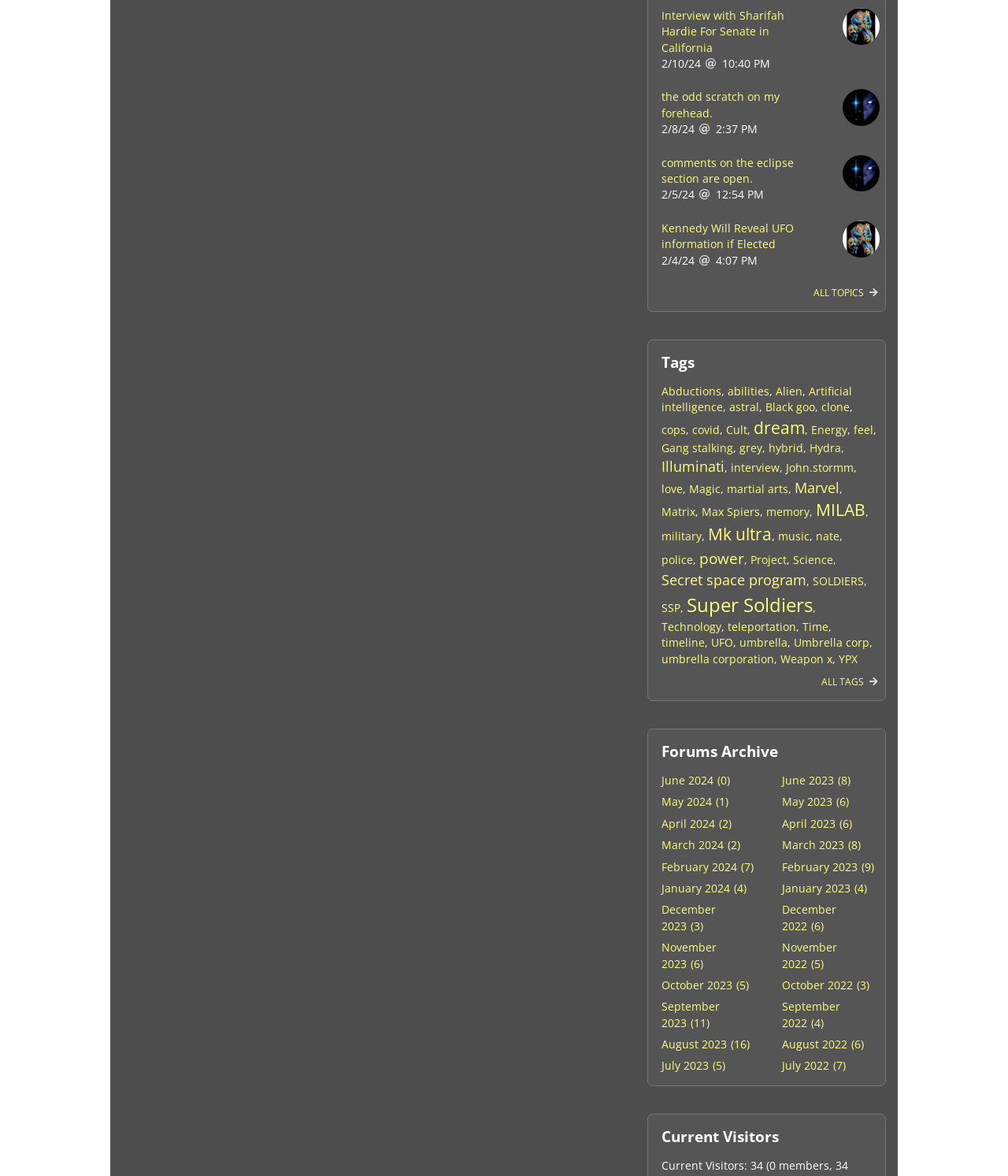Determine the bounding box coordinates of the target area to click to execute the following instruction: "Read about Kennedy's UFO information revelation."

[0.656, 0.187, 0.787, 0.214]